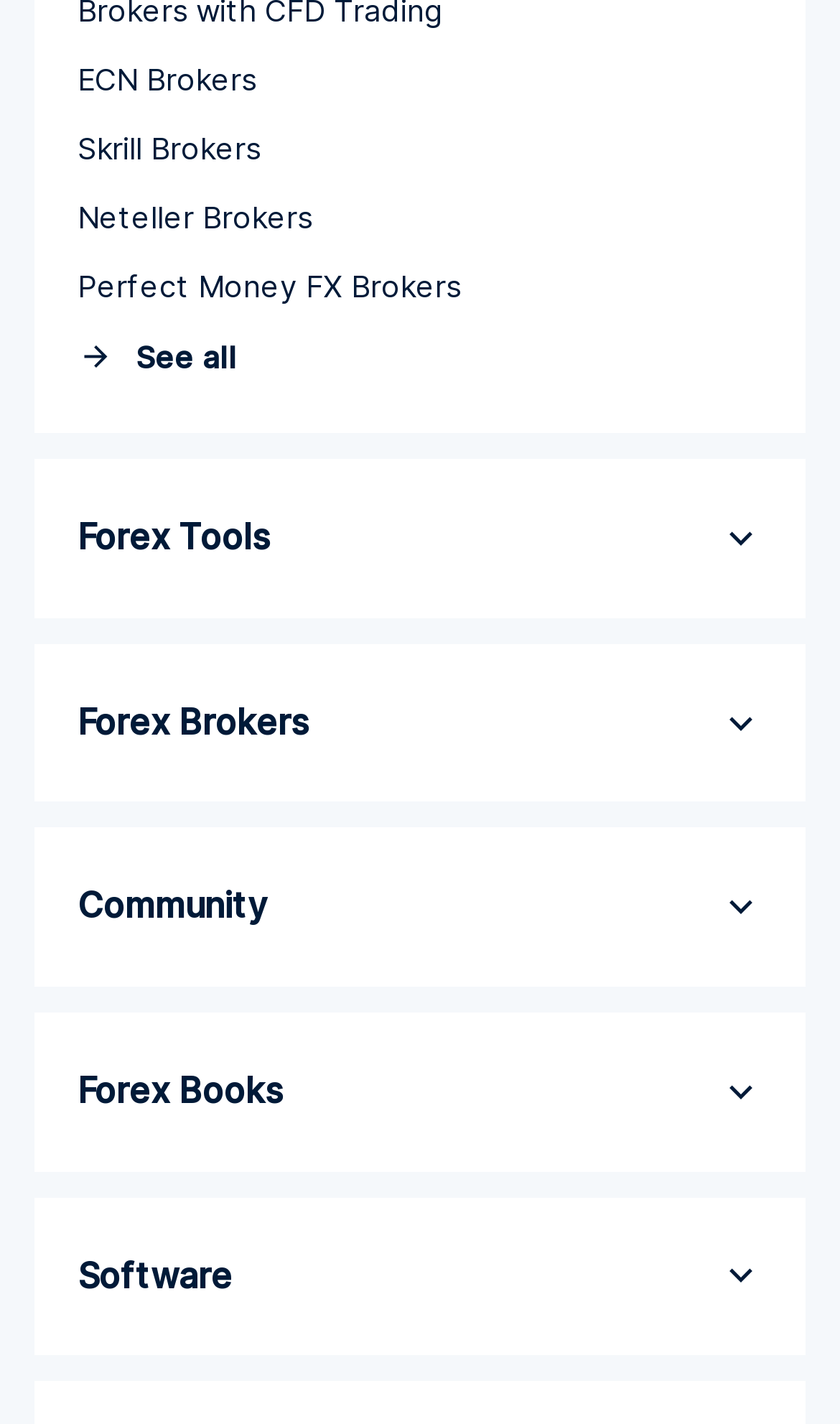What is the category of the link 'Forex Tools'?
Please utilize the information in the image to give a detailed response to the question.

The link 'Forex Tools' is categorized under 'Tools' as it is related to tools used in Forex trading, and it is also grouped with other links like 'Forex Brokers' and 'Community'.